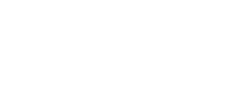Thoroughly describe everything you see in the image.

The image showcases the S-Logix logo, which is symbolized by a stylized design representing the brand’s commitment to cutting-edge technology and research in the field of machine learning and deep learning. This logo serves as a visual identity for S-Logix, an organization focused on advancing sentiment analysis and various aspects of deep learning. The sleek and modern appearance of the logo emphasizes innovation and progress within the tech sector. Positioned prominently within the context of the webpage, it underscores S-Logix's role as a key player in the research community.